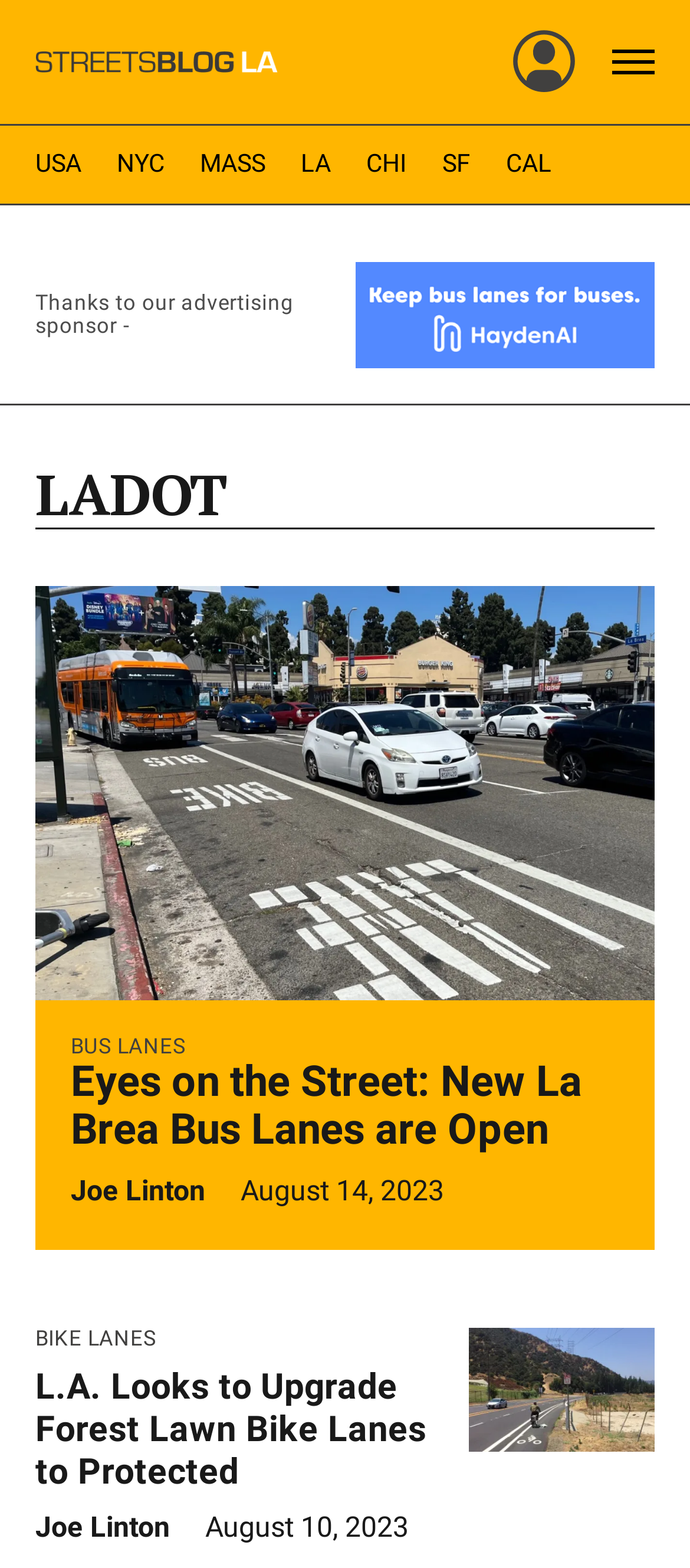Please locate the bounding box coordinates of the element's region that needs to be clicked to follow the instruction: "View USA stories". The bounding box coordinates should be provided as four float numbers between 0 and 1, i.e., [left, top, right, bottom].

[0.051, 0.093, 0.118, 0.117]